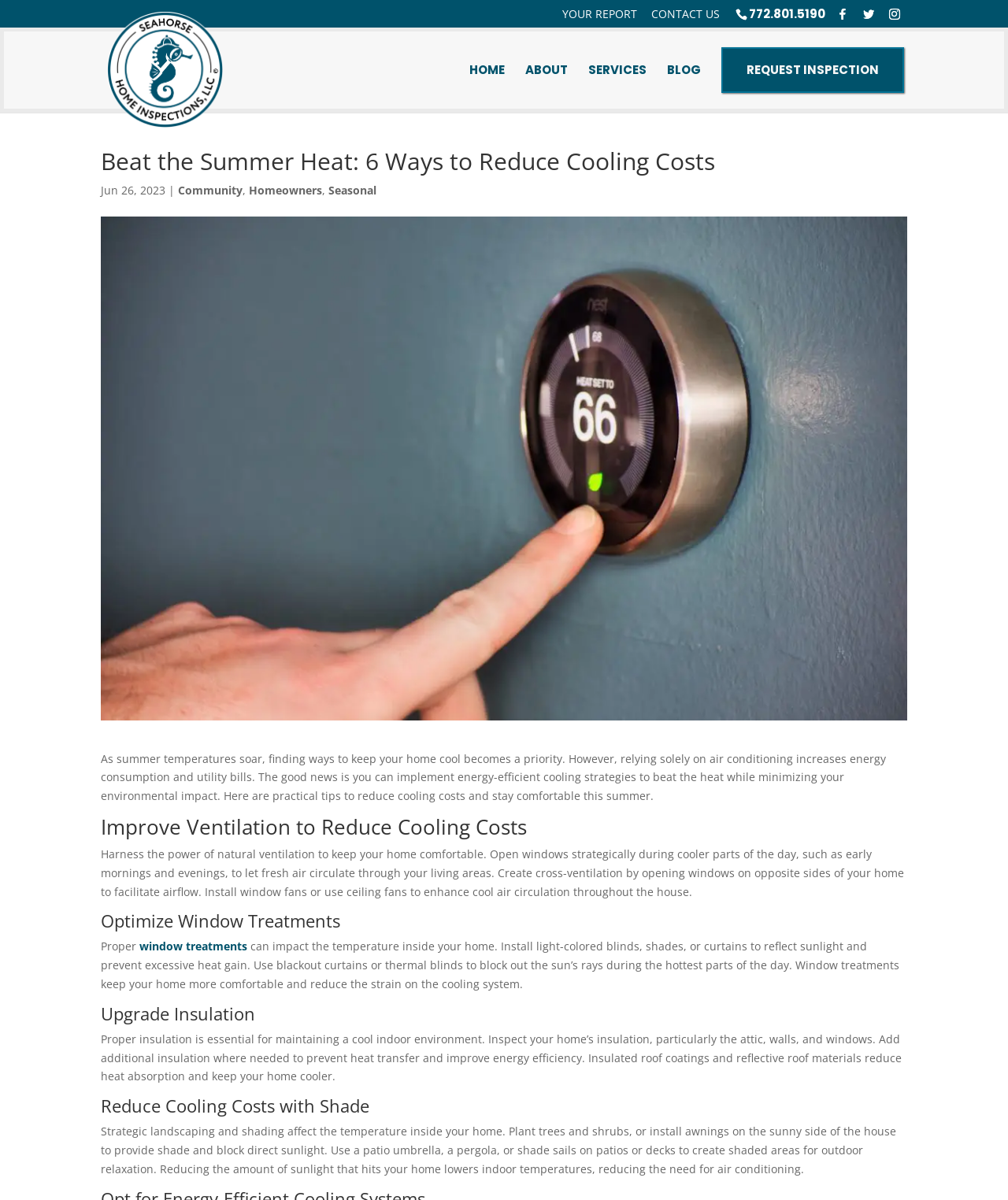Answer this question using a single word or a brief phrase:
How many tips are provided to reduce cooling costs?

6